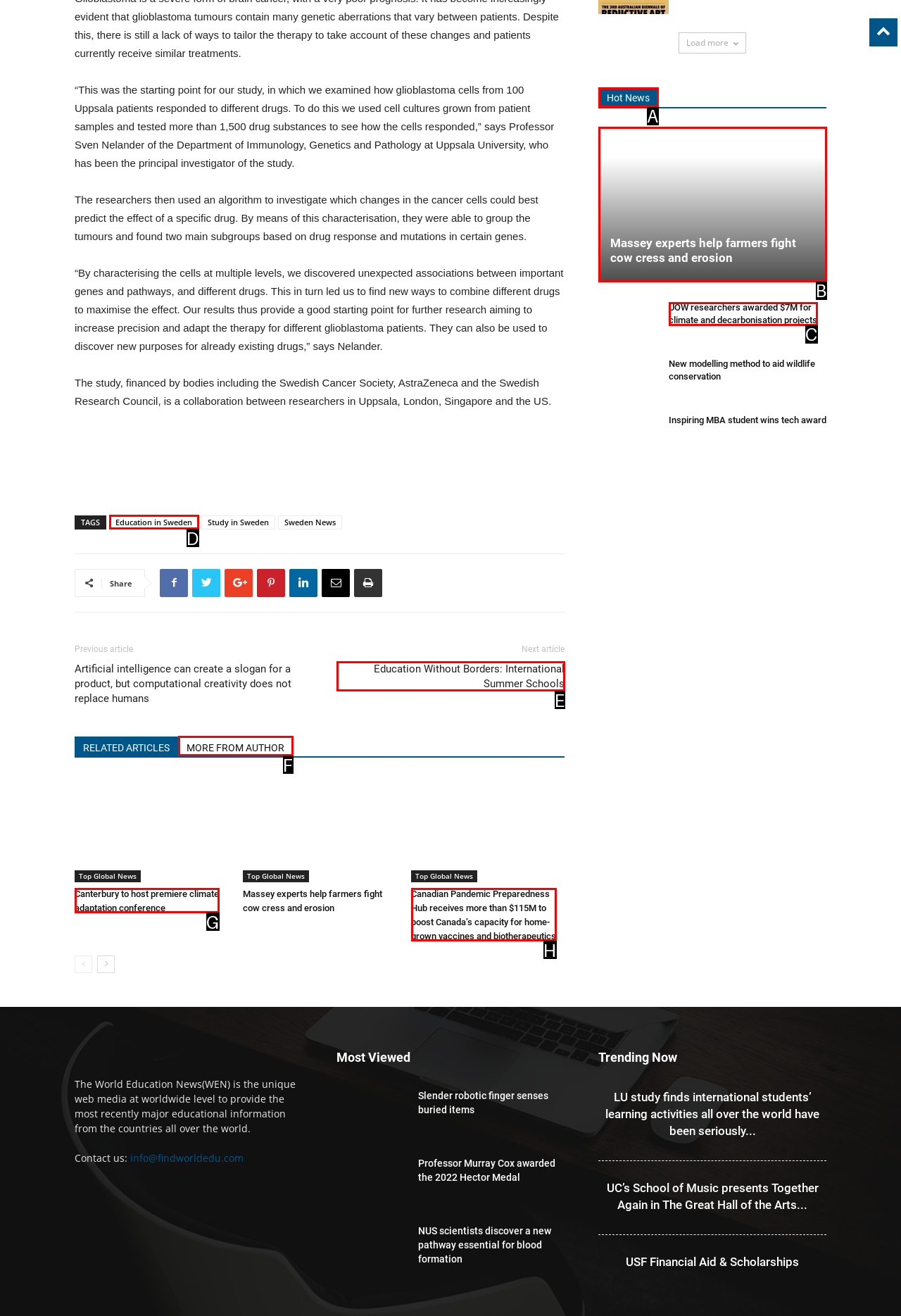Find the HTML element that matches the description provided: Hot News
Answer using the corresponding option letter.

A